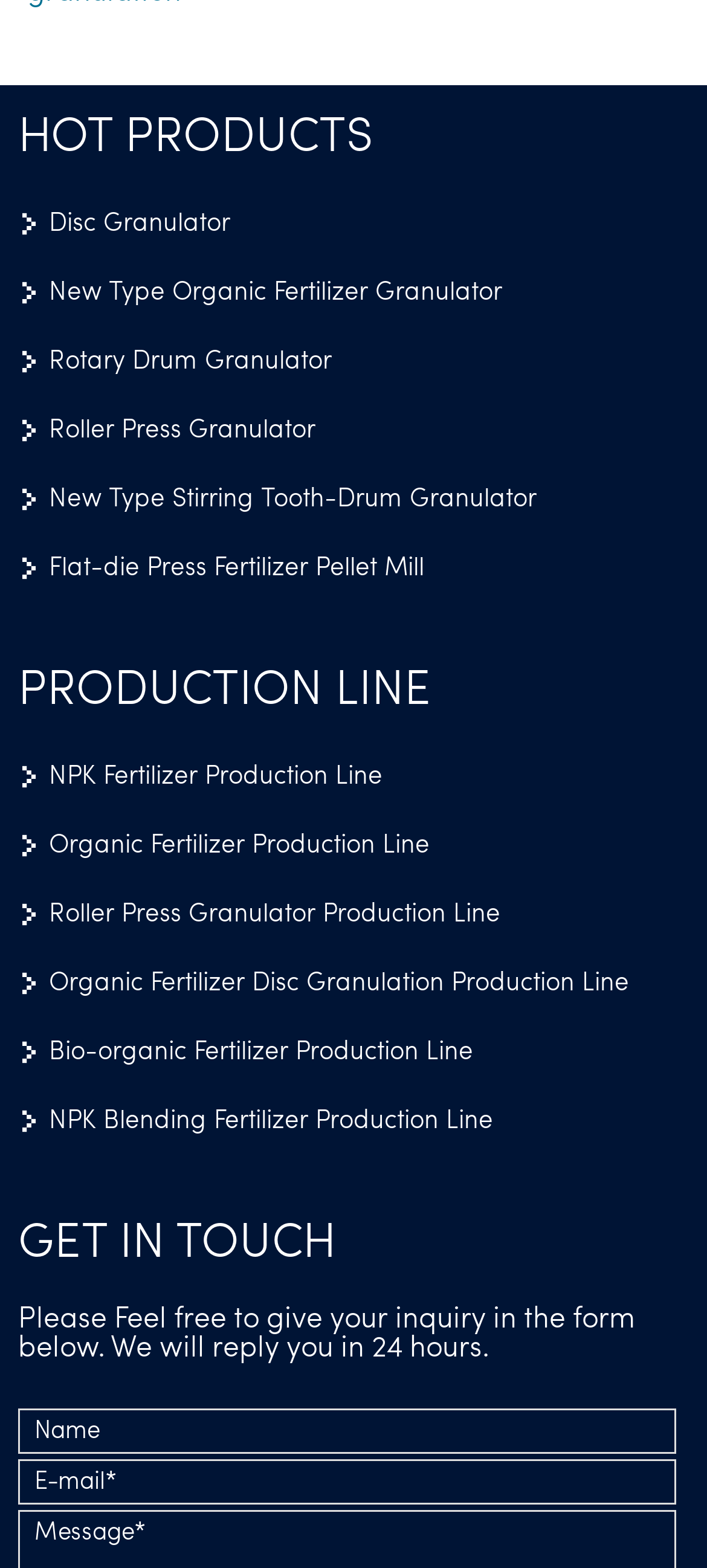Locate the bounding box coordinates of the element I should click to achieve the following instruction: "Contact through the GET IN TOUCH section".

[0.026, 0.778, 0.955, 0.809]